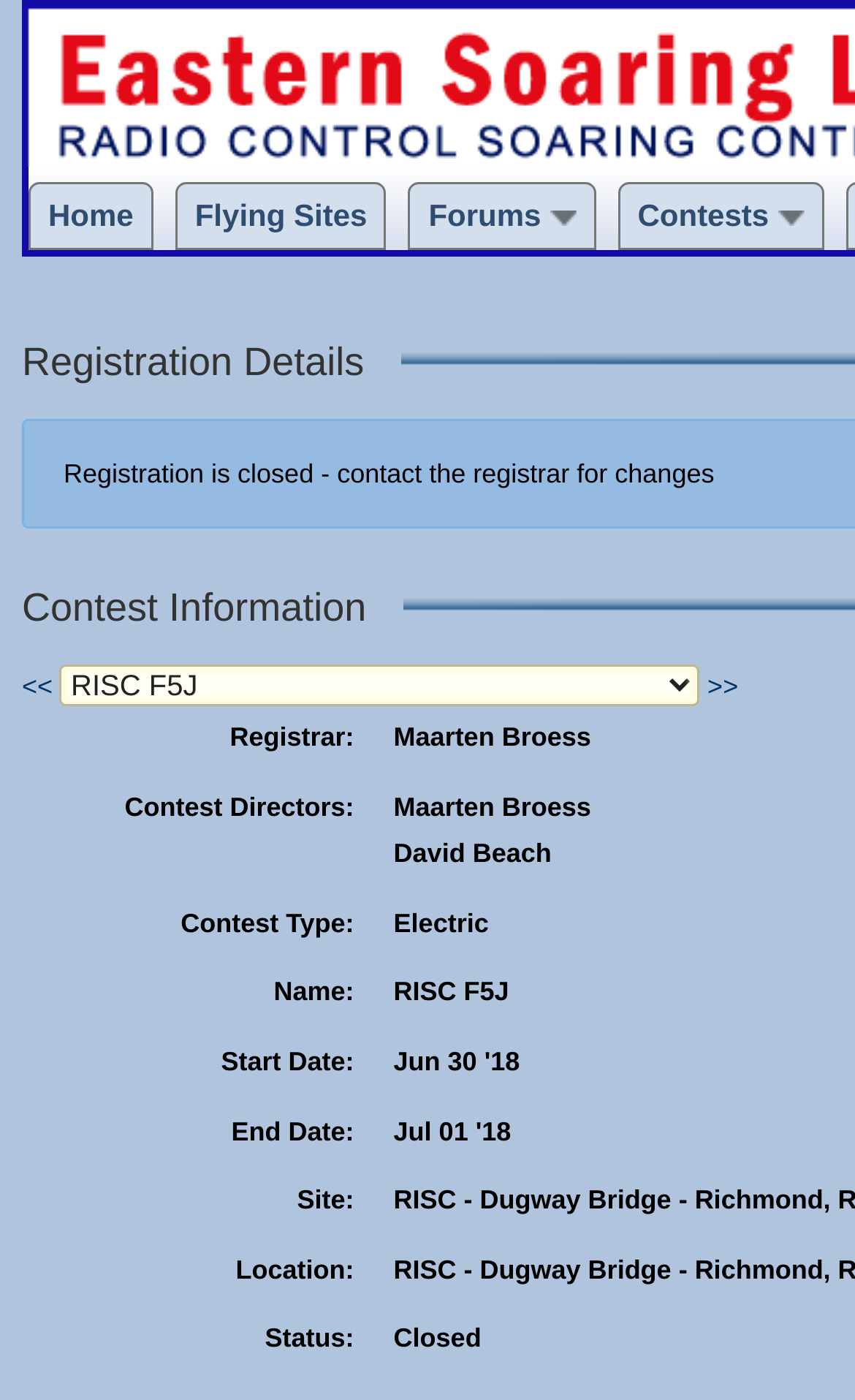Who is the registrar for the contest?
Answer briefly with a single word or phrase based on the image.

Maarten Broess